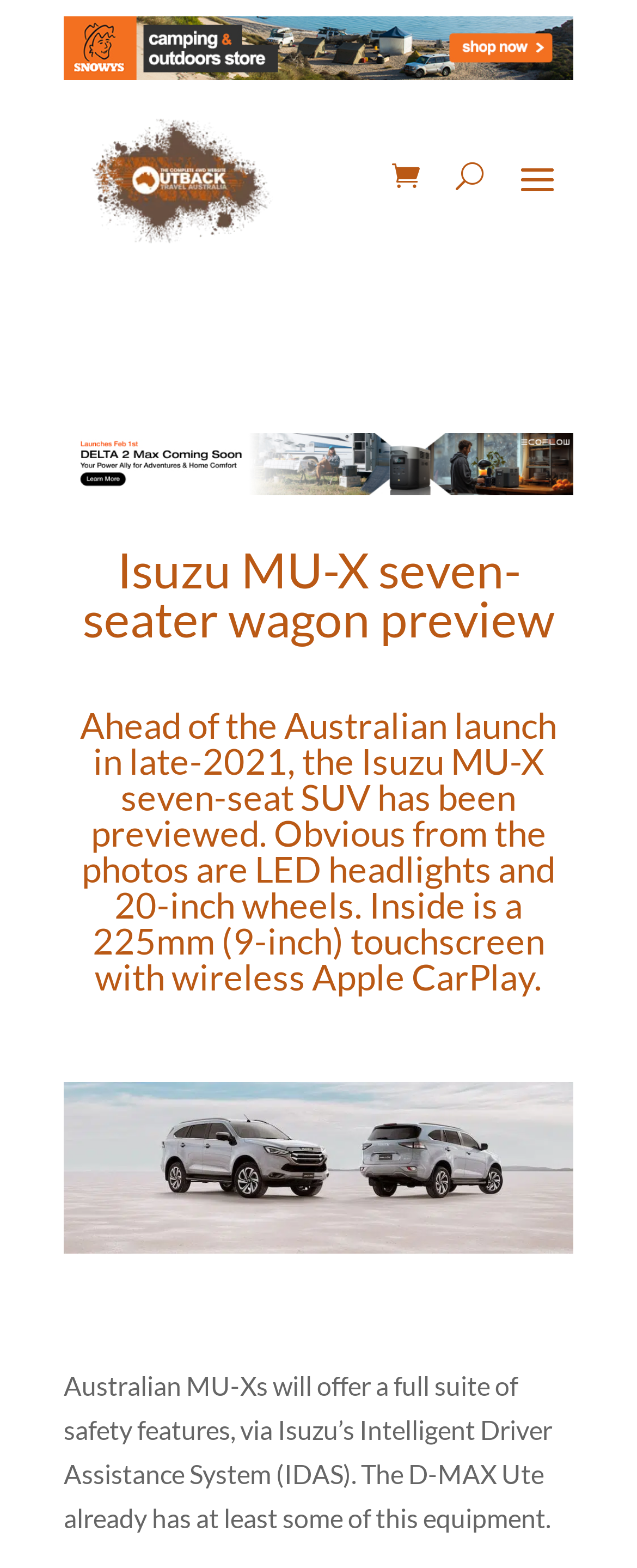By analyzing the image, answer the following question with a detailed response: When will the Isuzu MU-X seven-seat SUV be launched in Australia?

The answer can be found in the heading element that describes the launch of the Isuzu MU-X seven-seat SUV. It mentions that 'Ahead of the Australian launch in late-2021, the Isuzu MU-X seven-seat SUV has been previewed.'